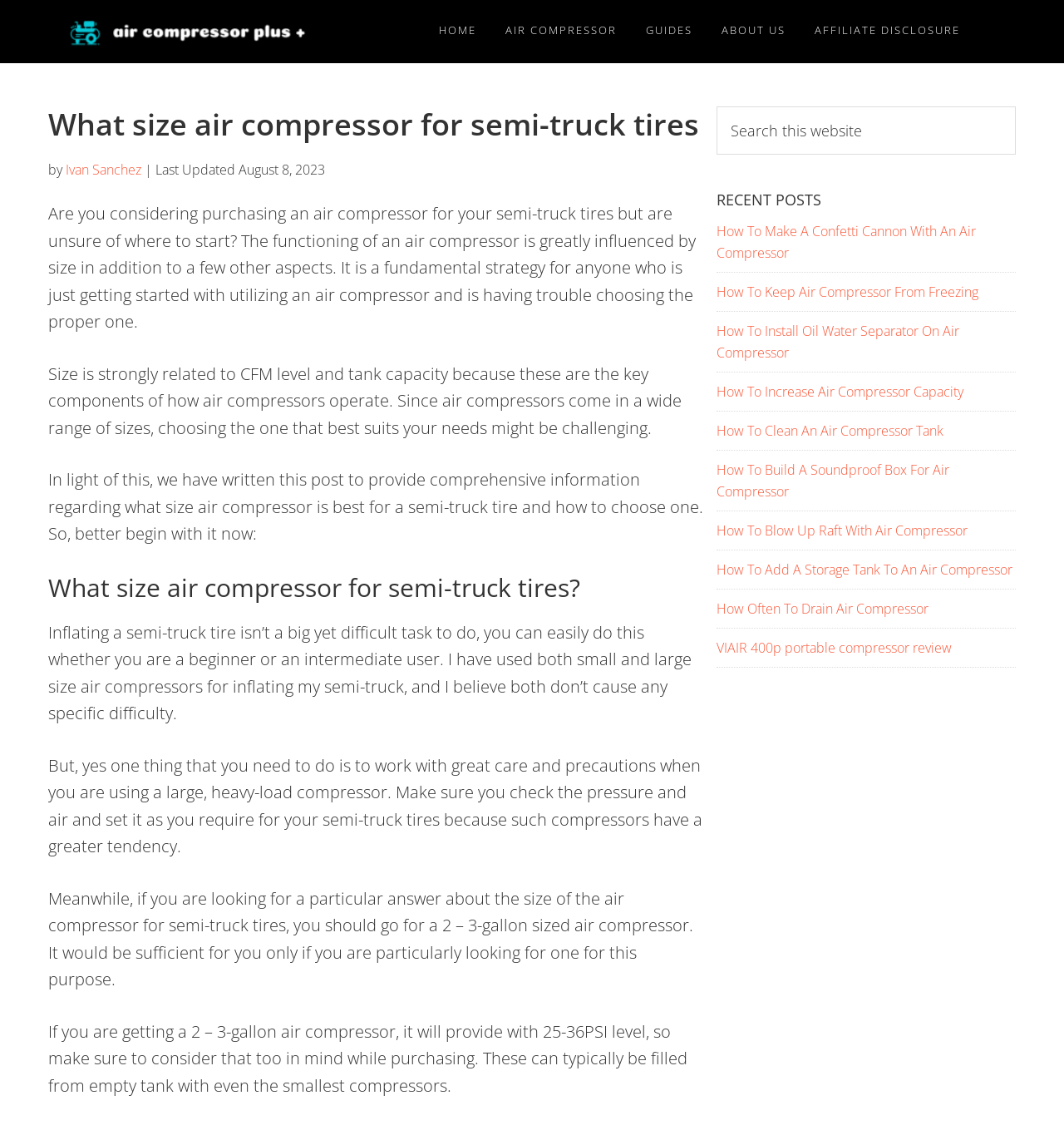Please locate the clickable area by providing the bounding box coordinates to follow this instruction: "Click on the 'Air Compressor Plus' link".

[0.045, 0.0, 0.326, 0.056]